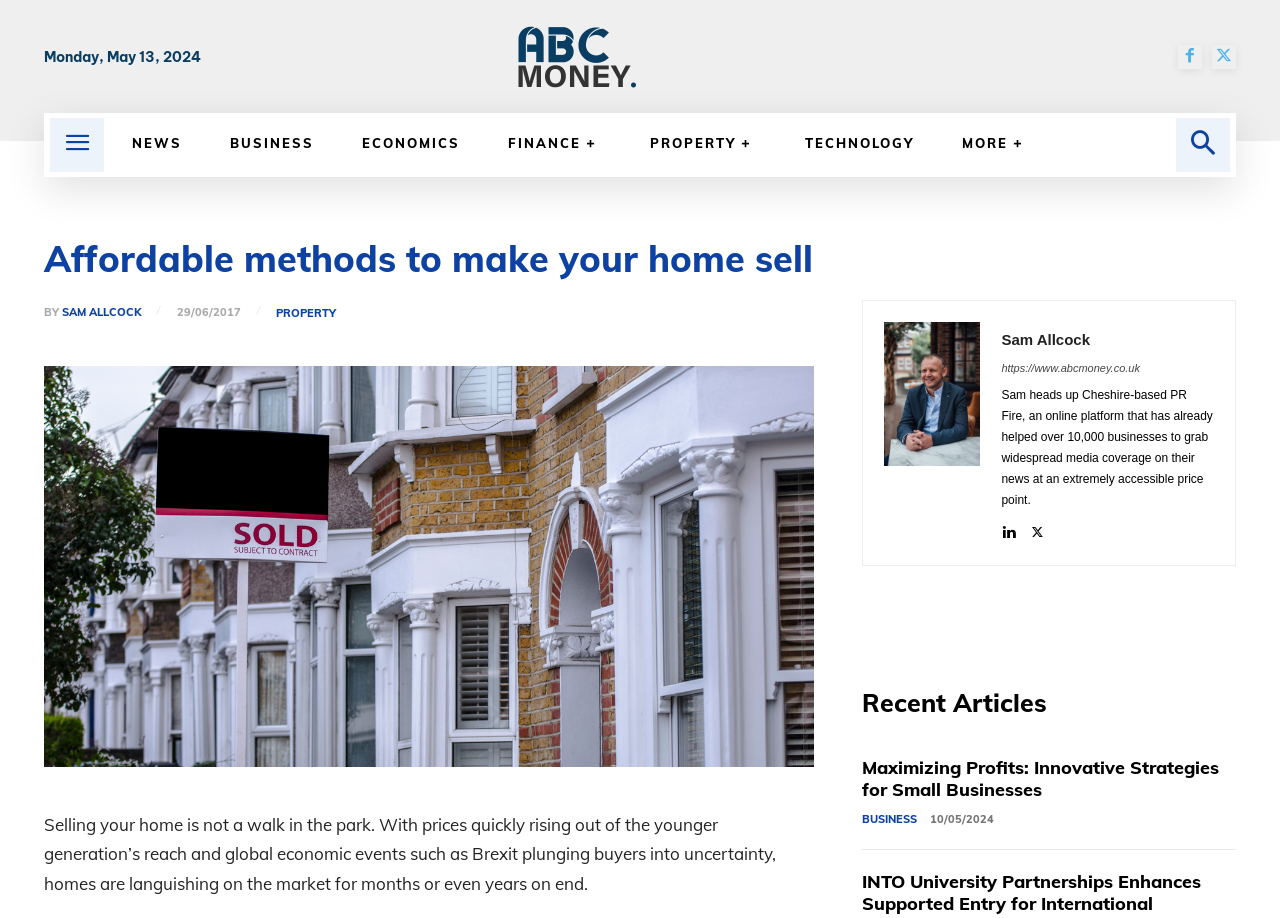Find and provide the bounding box coordinates for the UI element described here: "Twitter". The coordinates should be given as four float numbers between 0 and 1: [left, top, right, bottom].

[0.947, 0.048, 0.966, 0.075]